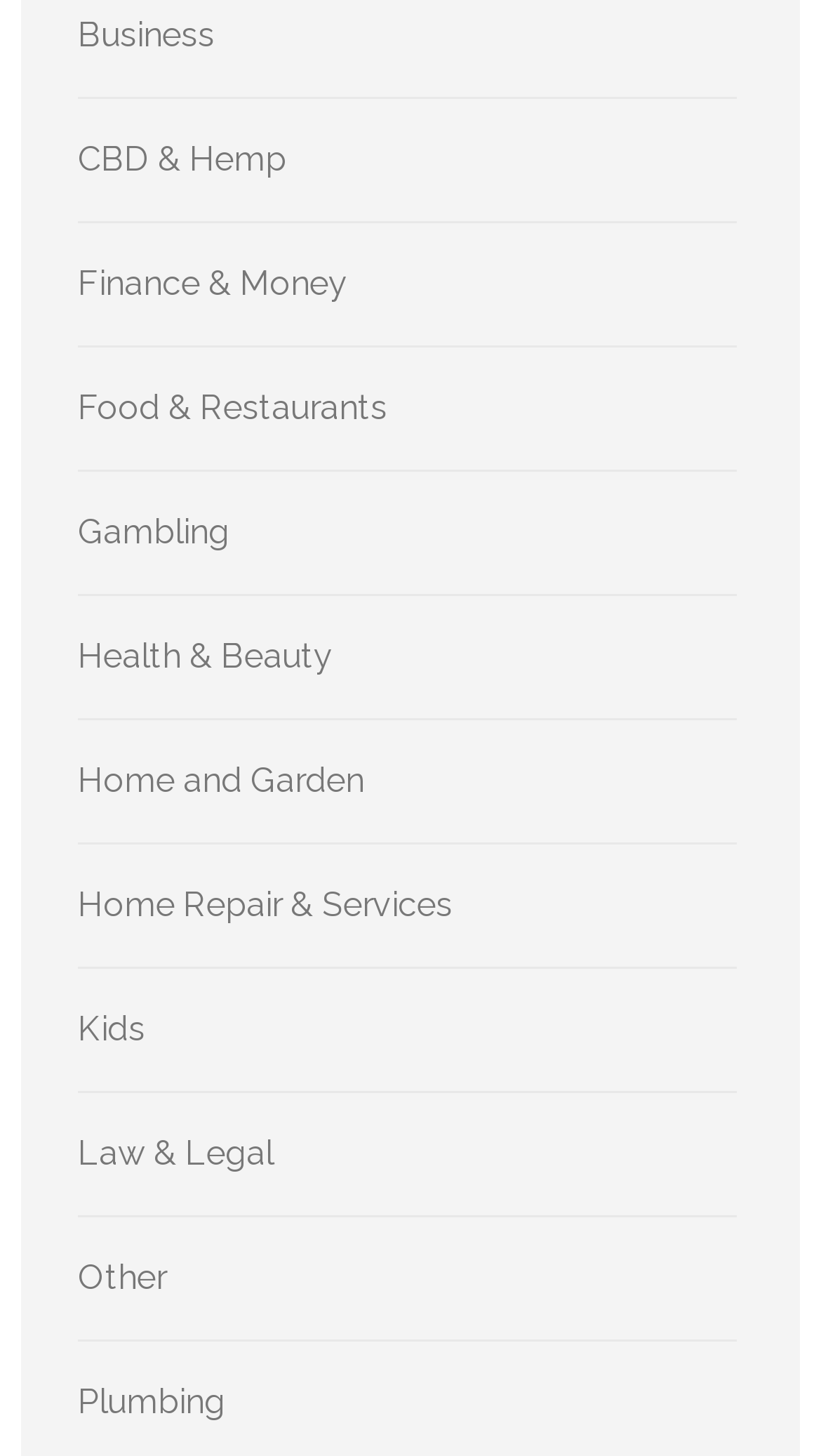Answer the following query concisely with a single word or phrase:
What is the last category listed on this webpage?

Plumbing